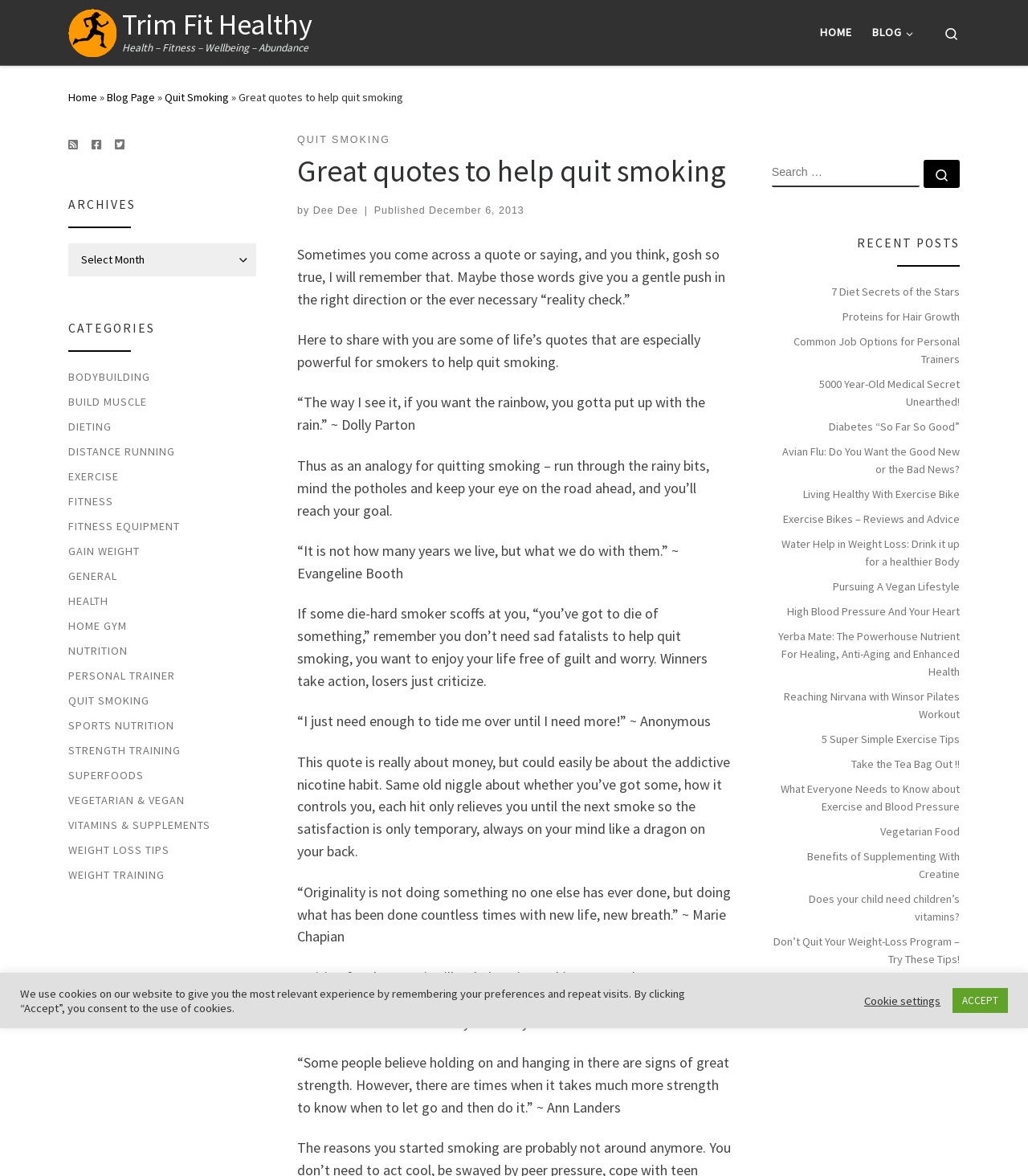What is the date of the blog post?
Make sure to answer the question with a detailed and comprehensive explanation.

I found the date of the blog post by looking at the link element with the text 'December 6, 2013' which is located below the title of the blog post.